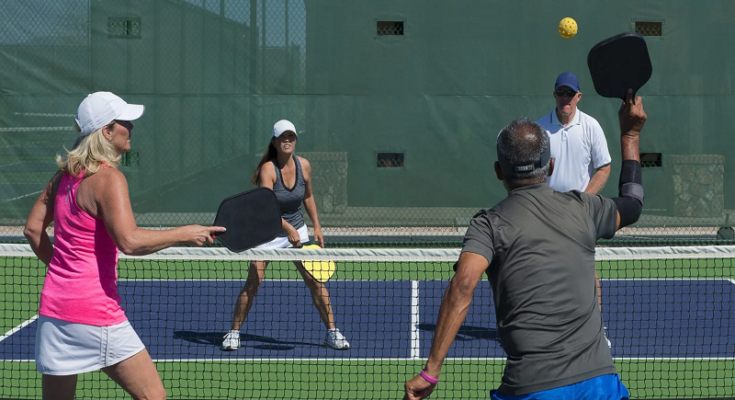Please answer the following question using a single word or phrase: 
What is the atmosphere of the scene?

Lively